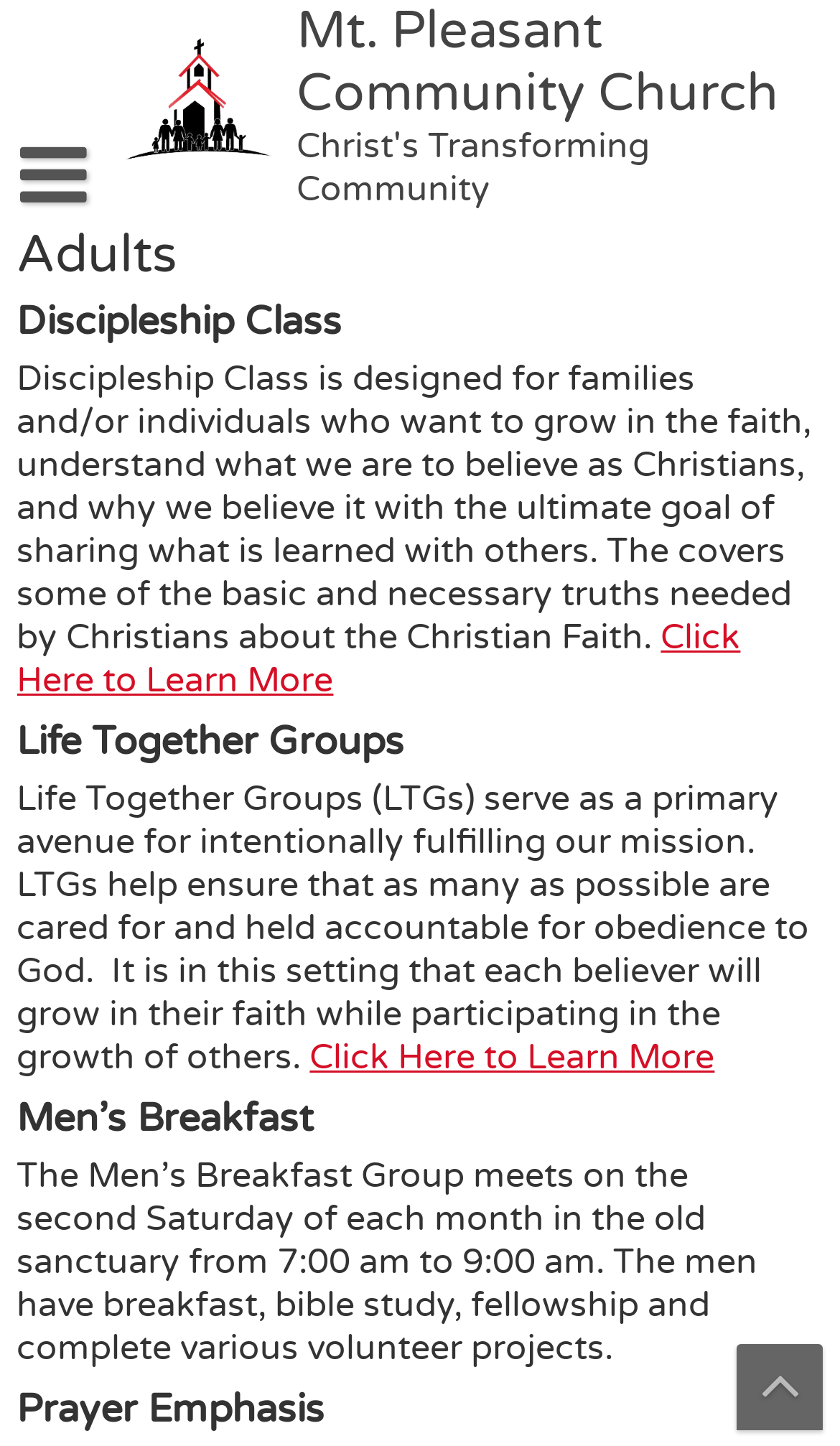Can you look at the image and give a comprehensive answer to the question:
What is the goal of Life Together Groups?

The goal of Life Together Groups can be found in the description of the groups, which states that they 'help ensure that as many as possible are cared for and held accountable for obedience to God'.